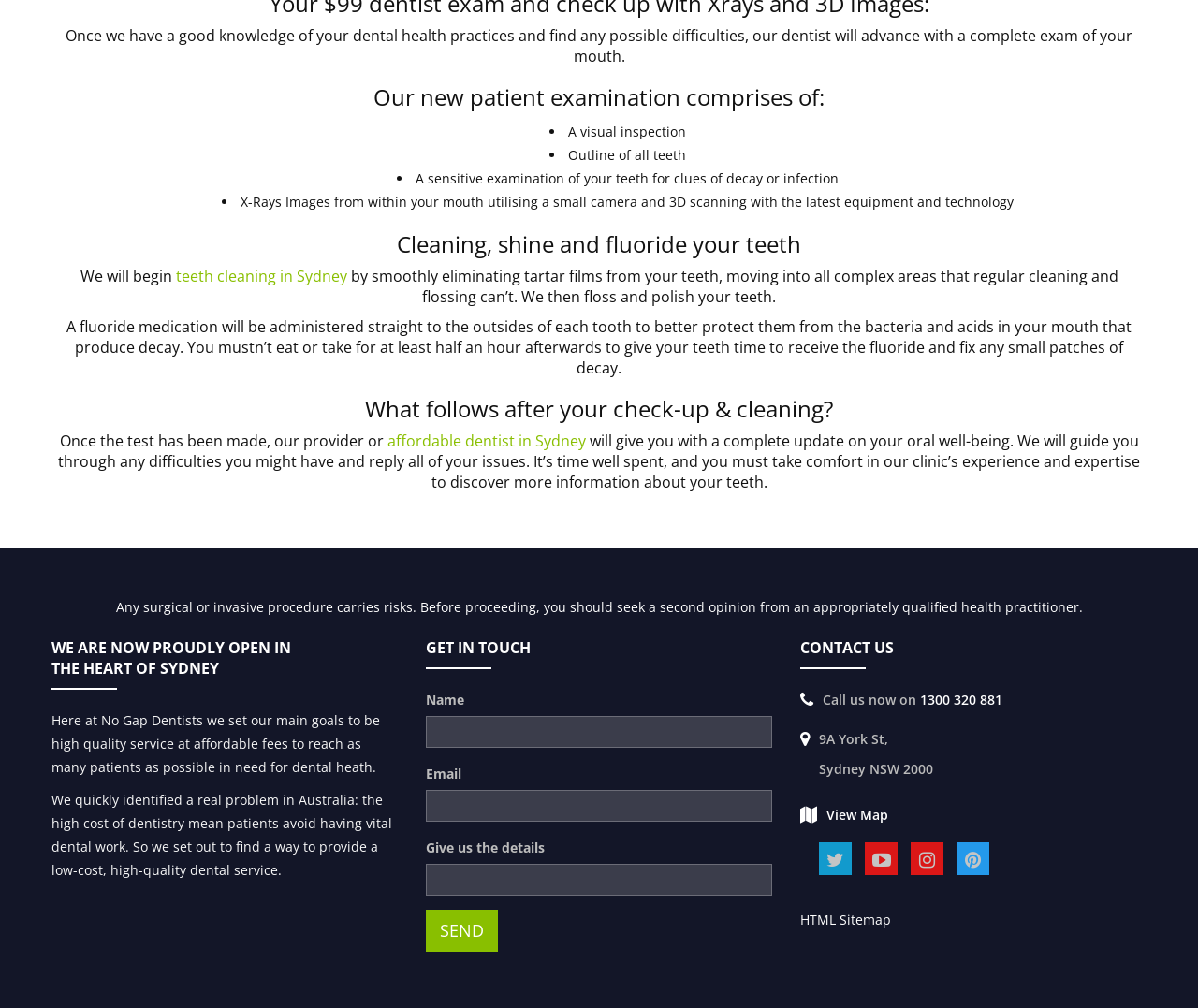What is the purpose of the new patient examination?
Using the visual information, answer the question in a single word or phrase.

To identify dental health practices and difficulties